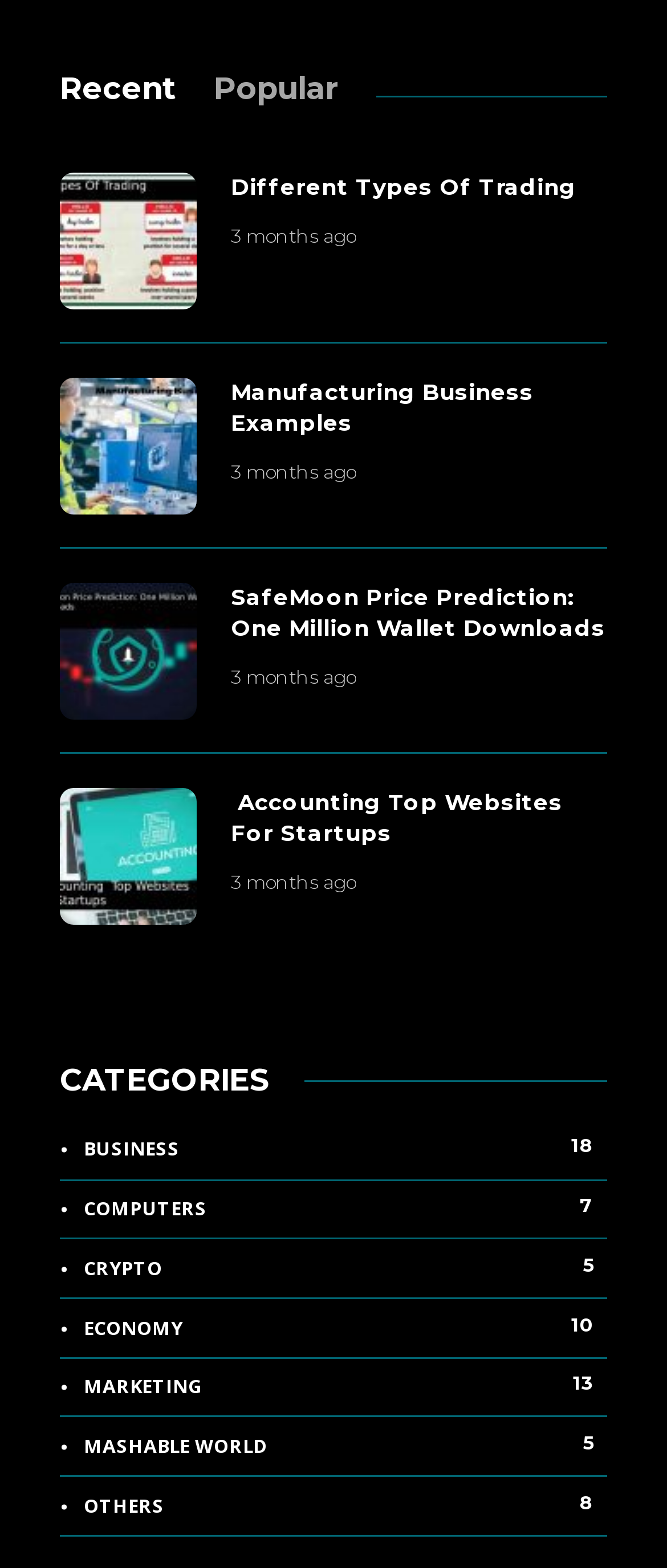Determine the bounding box coordinates in the format (top-left x, top-left y, bottom-right x, bottom-right y). Ensure all values are floating point numbers between 0 and 1. Identify the bounding box of the UI element described by: Economy10

[0.09, 0.837, 0.91, 0.857]